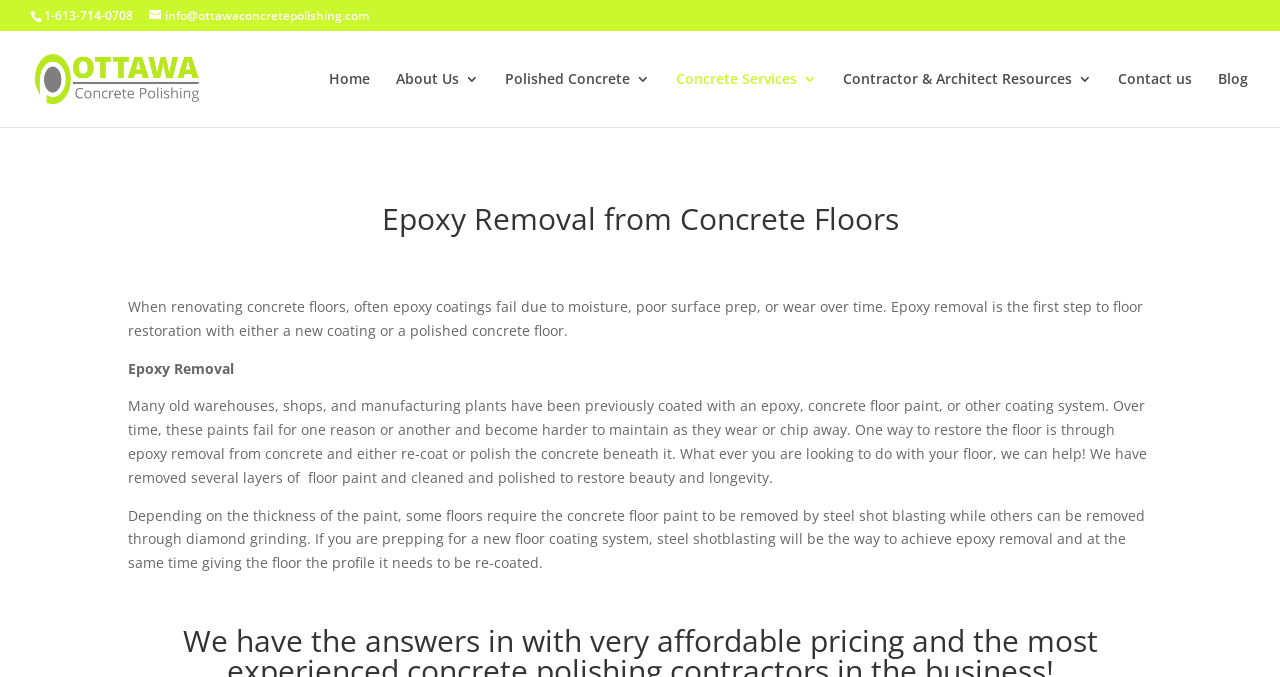Find the bounding box of the element with the following description: "alt="Ottawa Concrete Polishing"". The coordinates must be four float numbers between 0 and 1, formatted as [left, top, right, bottom].

[0.027, 0.1, 0.196, 0.128]